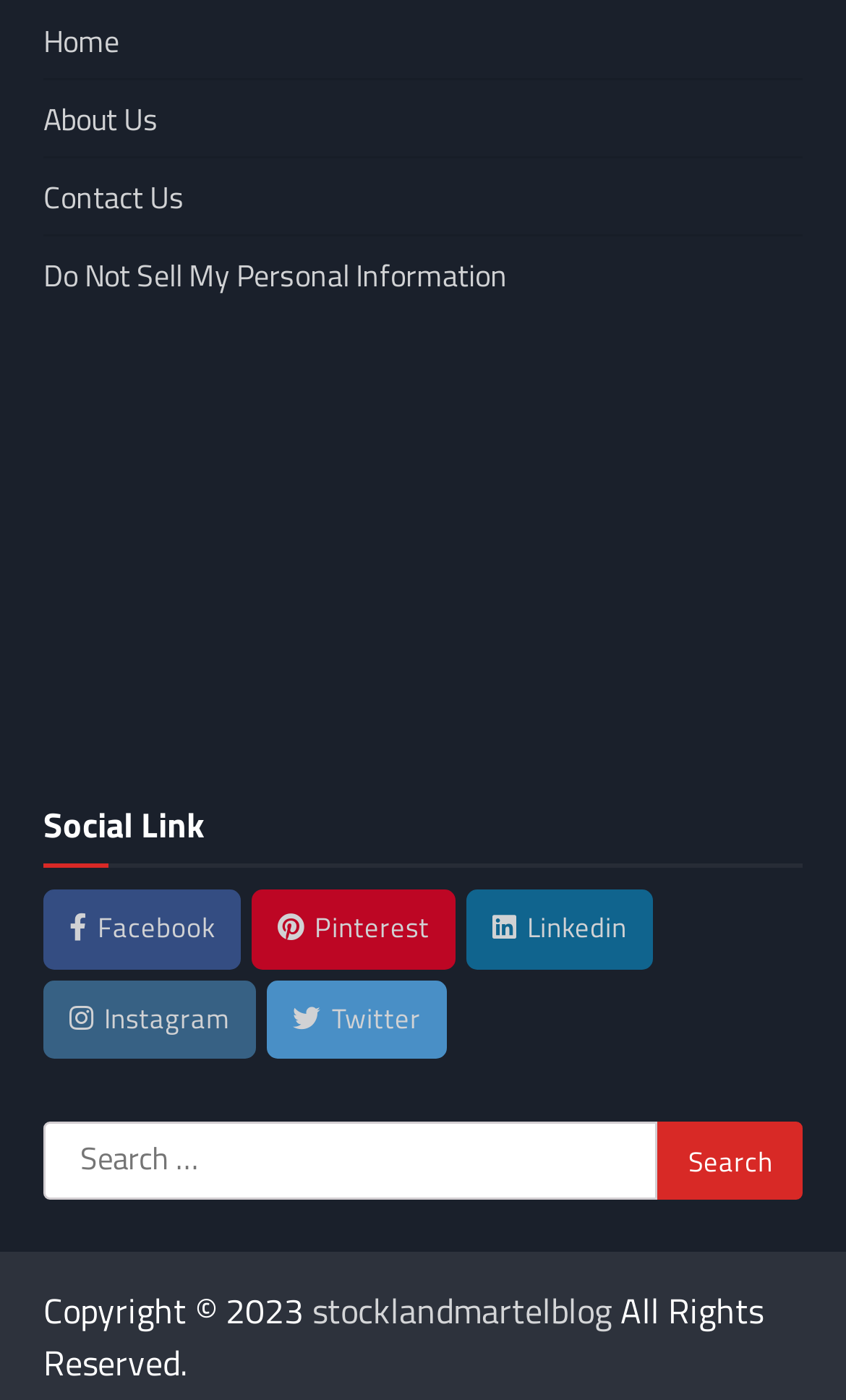What is the purpose of the search box?
Based on the screenshot, provide a one-word or short-phrase response.

Search for: